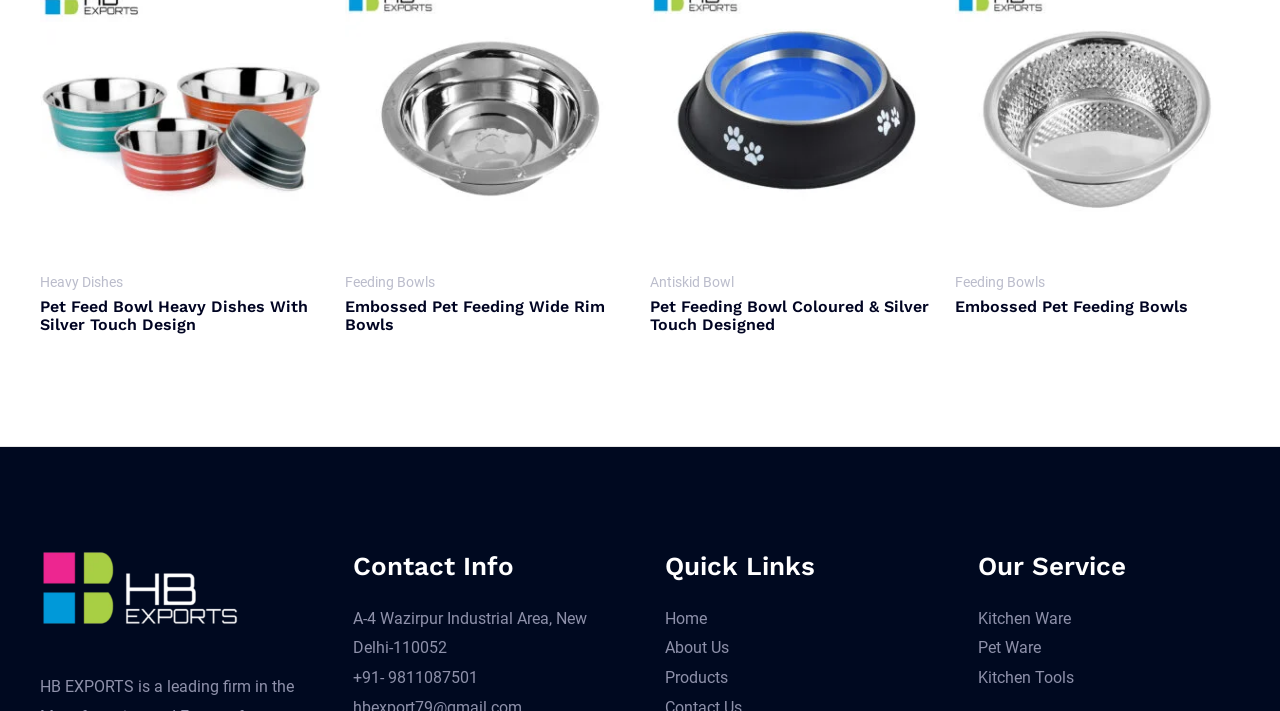Please identify the bounding box coordinates of the element's region that I should click in order to complete the following instruction: "View Pet Feed Bowl Heavy Dishes With Silver Touch Design". The bounding box coordinates consist of four float numbers between 0 and 1, i.e., [left, top, right, bottom].

[0.031, 0.42, 0.254, 0.469]